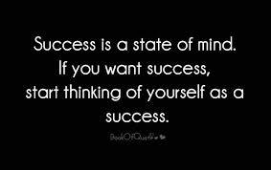Give a one-word or one-phrase response to the question: 
What is the main idea of the motivational quote?

Mindset influences outcomes